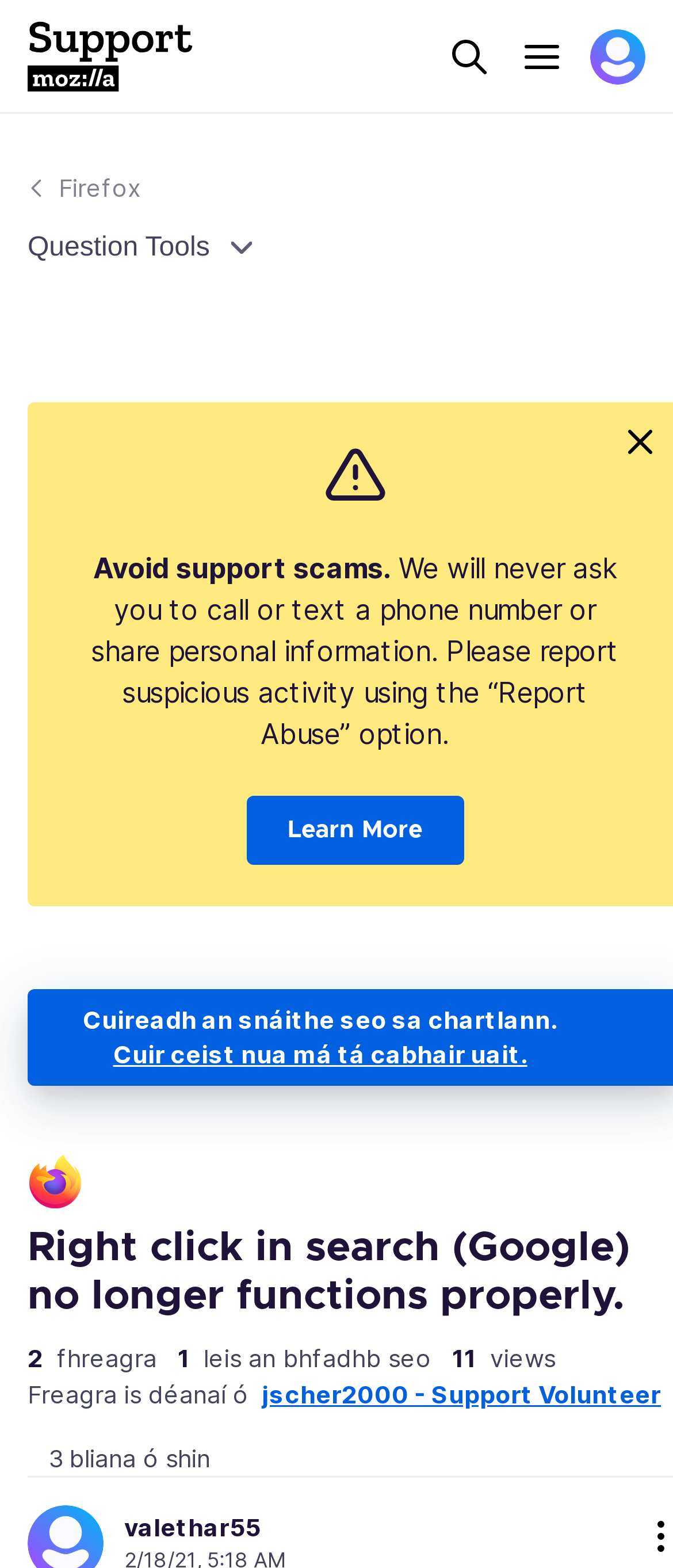Find the bounding box coordinates for the HTML element described in this sentence: "Question Tools". Provide the coordinates as four float numbers between 0 and 1, in the format [left, top, right, bottom].

[0.041, 0.149, 0.959, 0.169]